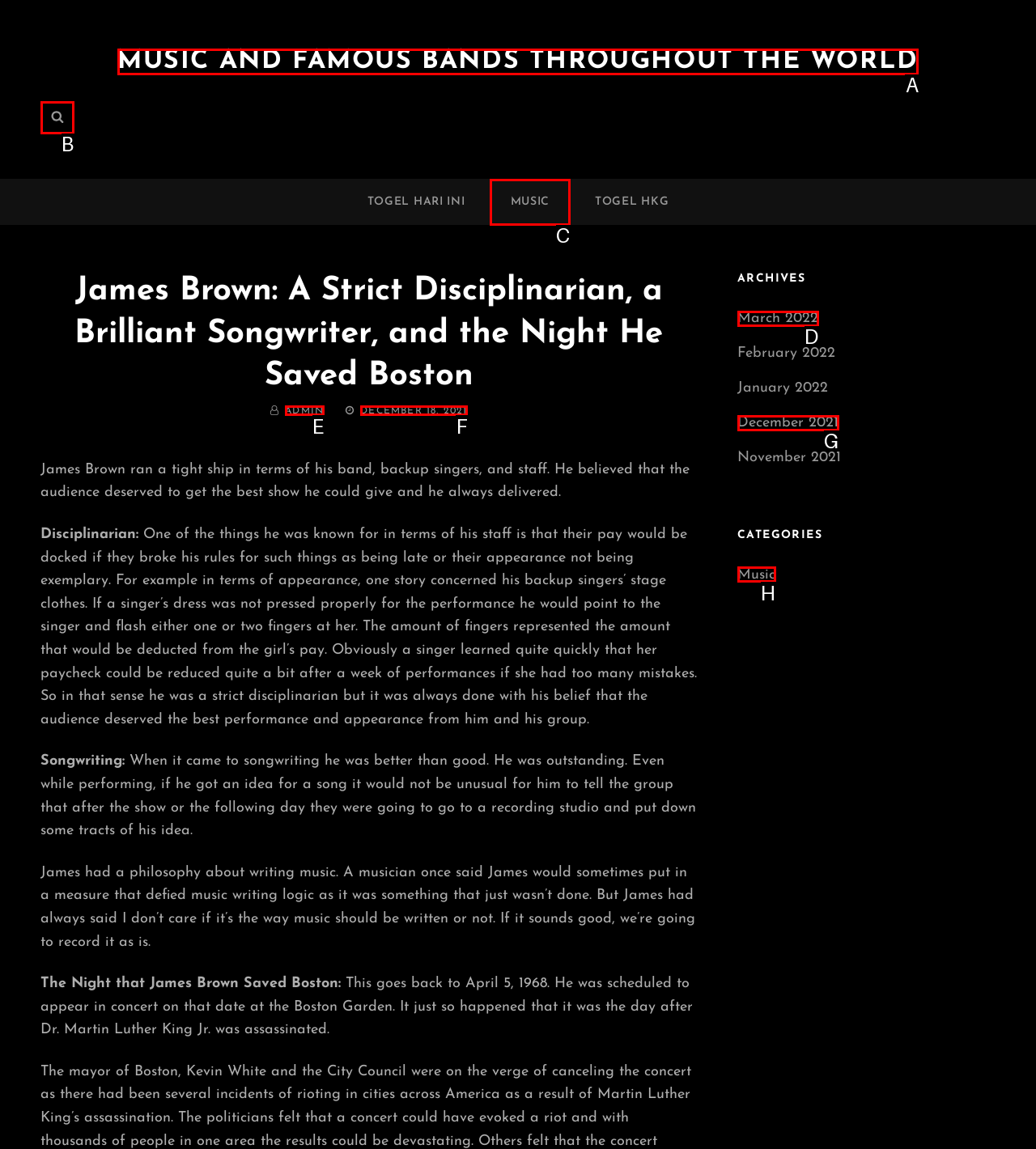Choose the letter of the option that needs to be clicked to perform the task: Go to music category. Answer with the letter.

C